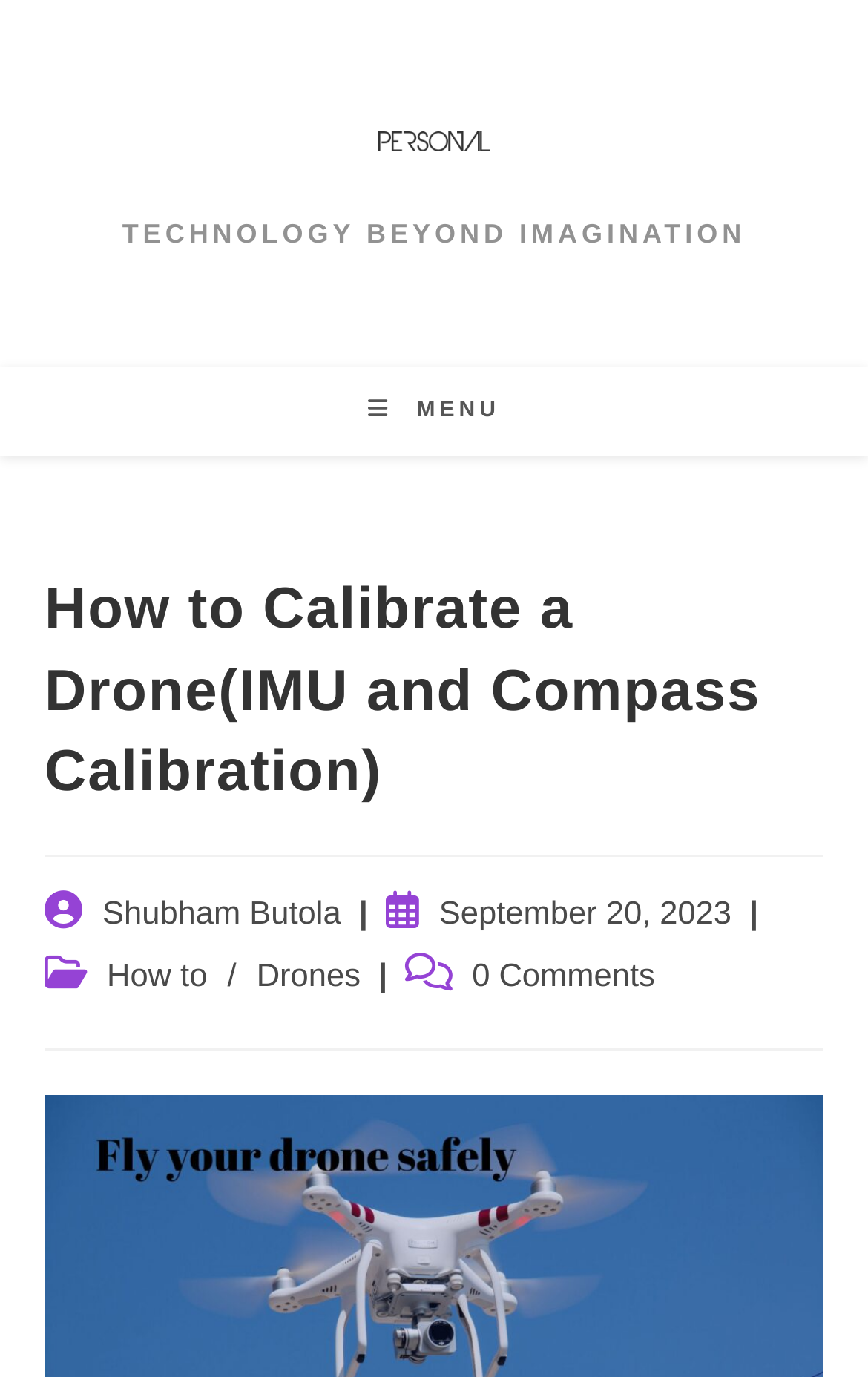Generate a comprehensive description of the webpage.

The webpage is about calibrating a drone, specifically focusing on IMU and compass calibration. At the top left, there is a link to "MygadgetsHub.com" accompanied by an image with the same name. Below this, a heading "TECHNOLOGY BEYOND IMAGINATION" is centered. 

On the top right, a link "Mobile Menu" is located, which contains the text "MENU". 

The main content of the webpage is divided into two sections. The first section is a header area that spans almost the entire width of the page. It contains a heading "How to Calibrate a Drone(IMU and Compass Calibration)".

The second section is a narrower column that contains metadata about the post. It starts with the text "Post author:" followed by a link to "Shubham Butola". Below this, there is the text "Post published:" with the date "September 20, 2023". Further down, there is the text "Post category:" followed by links to "How to" and "Drones", separated by a slash. Finally, there is the text "Post comments:" with a link to "0 Comments".